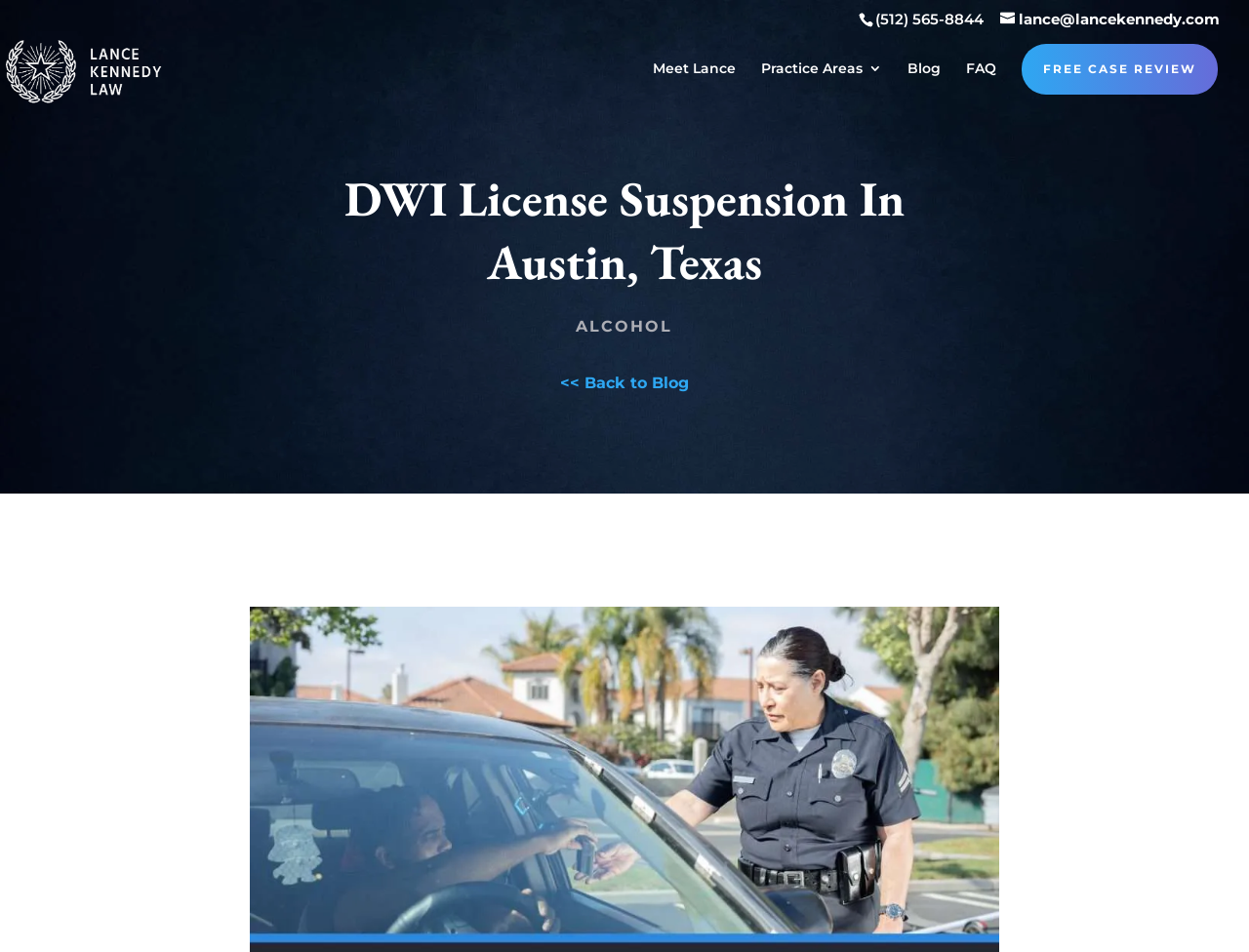Find the bounding box coordinates of the area that needs to be clicked in order to achieve the following instruction: "request a free case review". The coordinates should be specified as four float numbers between 0 and 1, i.e., [left, top, right, bottom].

[0.818, 0.046, 0.975, 0.099]